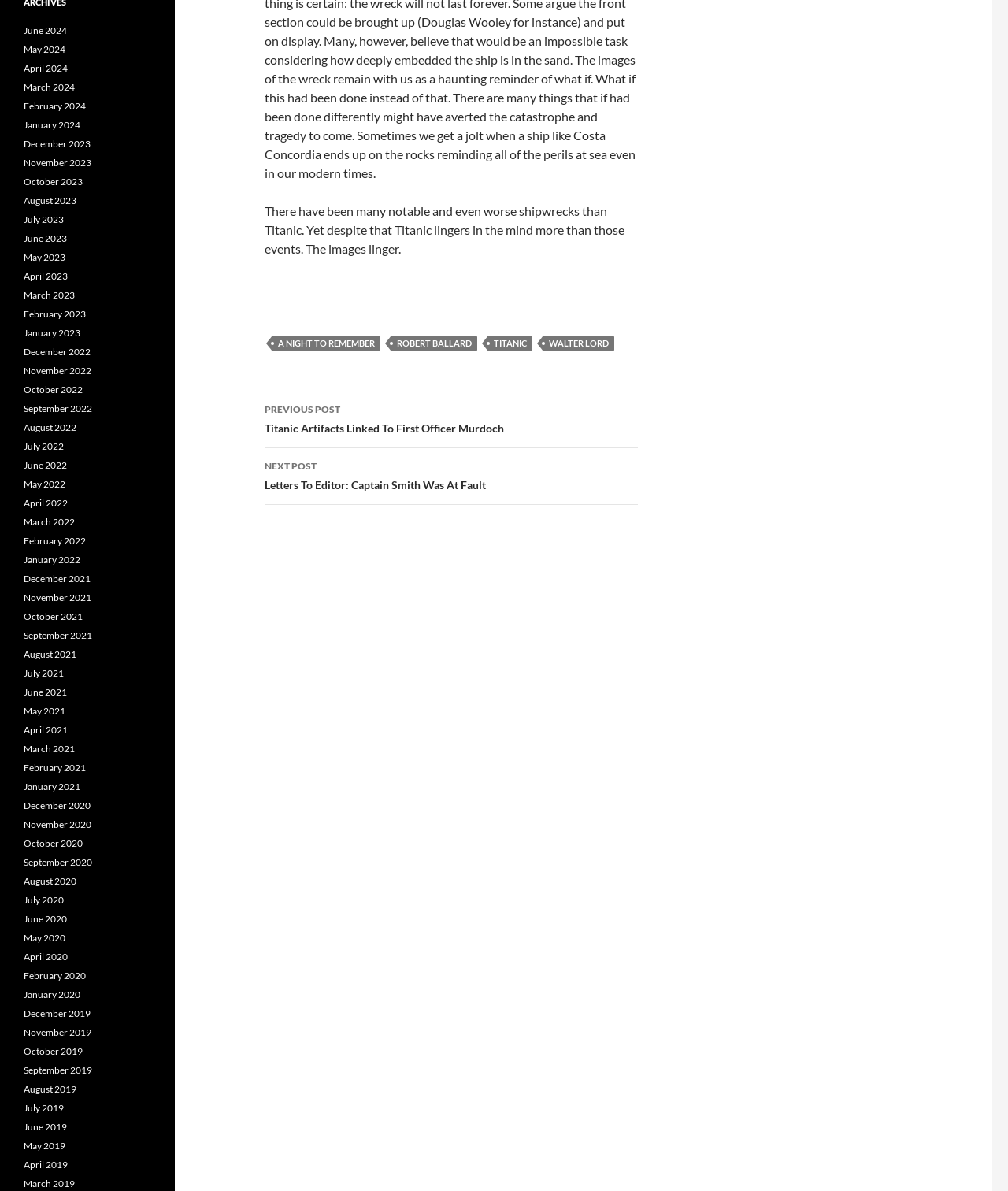Please identify the bounding box coordinates of where to click in order to follow the instruction: "View posts from June 2024".

[0.023, 0.021, 0.066, 0.03]